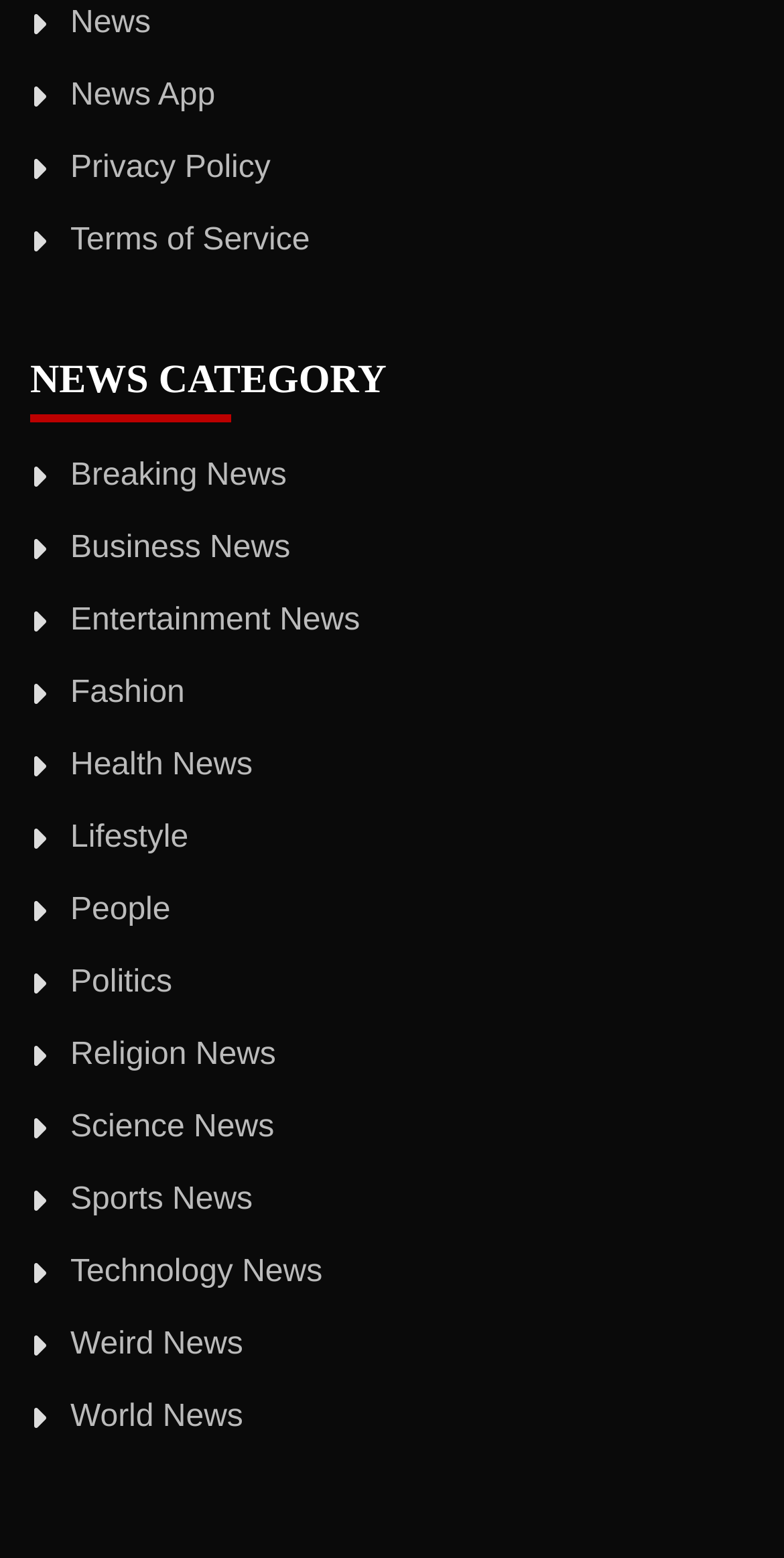Locate the bounding box coordinates of the area you need to click to fulfill this instruction: 'explore business news'. The coordinates must be in the form of four float numbers ranging from 0 to 1: [left, top, right, bottom].

[0.09, 0.341, 0.37, 0.363]